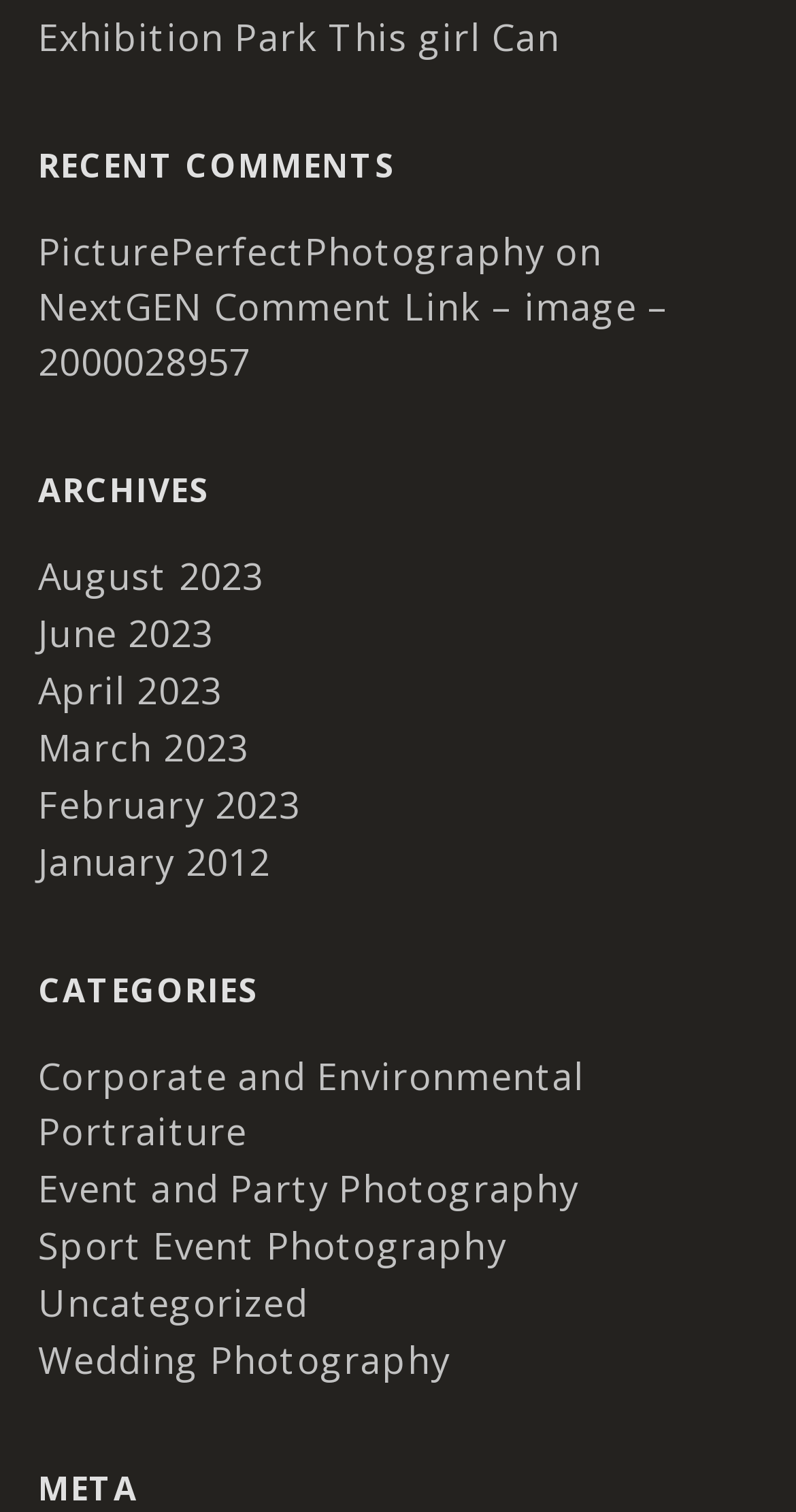How many categories are listed on the webpage?
Please ensure your answer is as detailed and informative as possible.

I counted the number of links under the 'CATEGORIES' heading and found that there are 6 categories listed, which are 'Corporate and Environmental Portraiture', 'Event and Party Photography', 'Sport Event Photography', 'Uncategorized', 'Wedding Photography', and others.